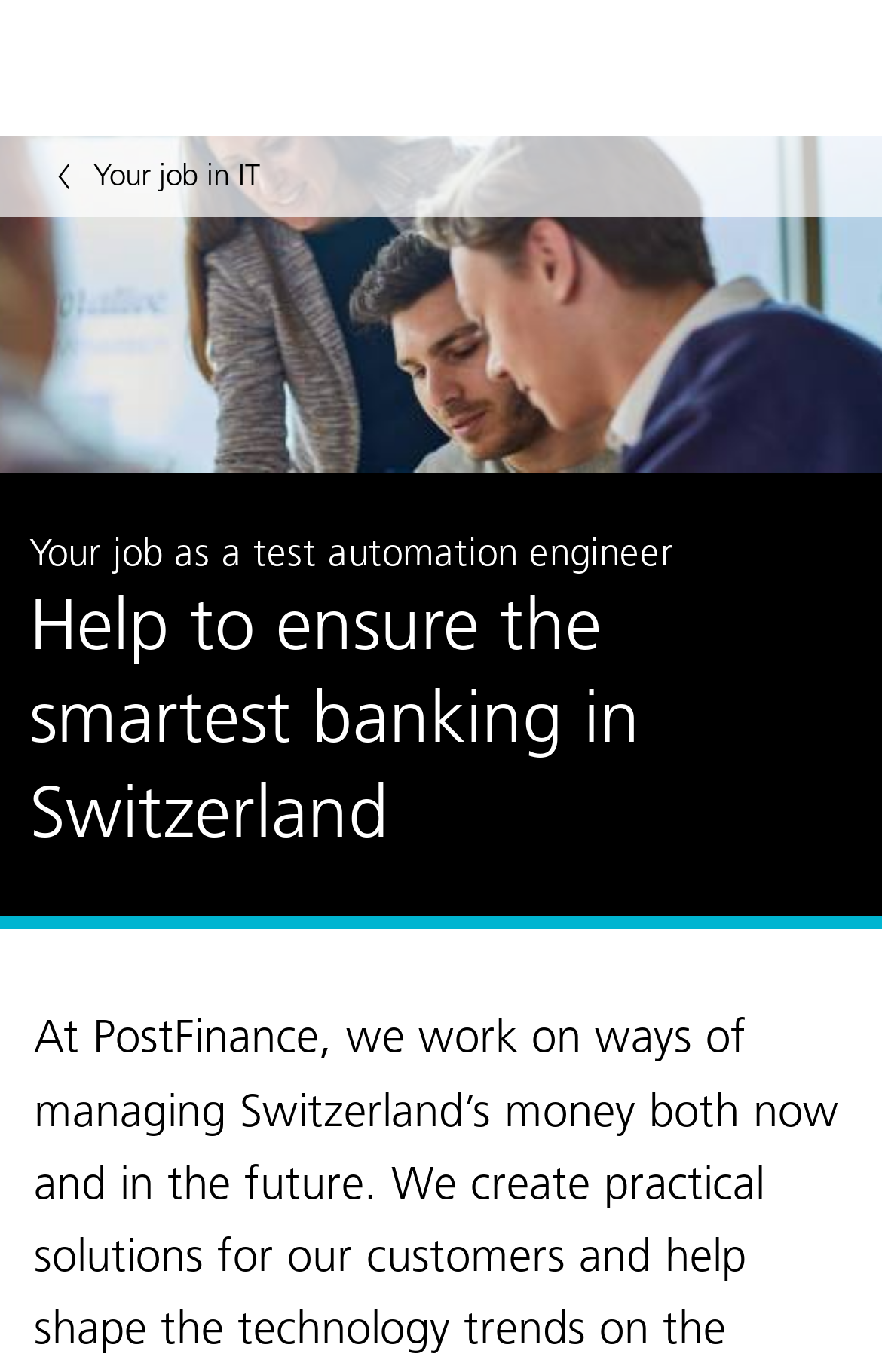What type of links are provided under 'Direct links'
Look at the image and construct a detailed response to the question.

The links provided under 'Direct links' are popular pages, including 'Organization', 'Media', 'Subscribe to newsletter', 'Jobs', and 'Data protection', which are likely to be frequently visited sections of the website.